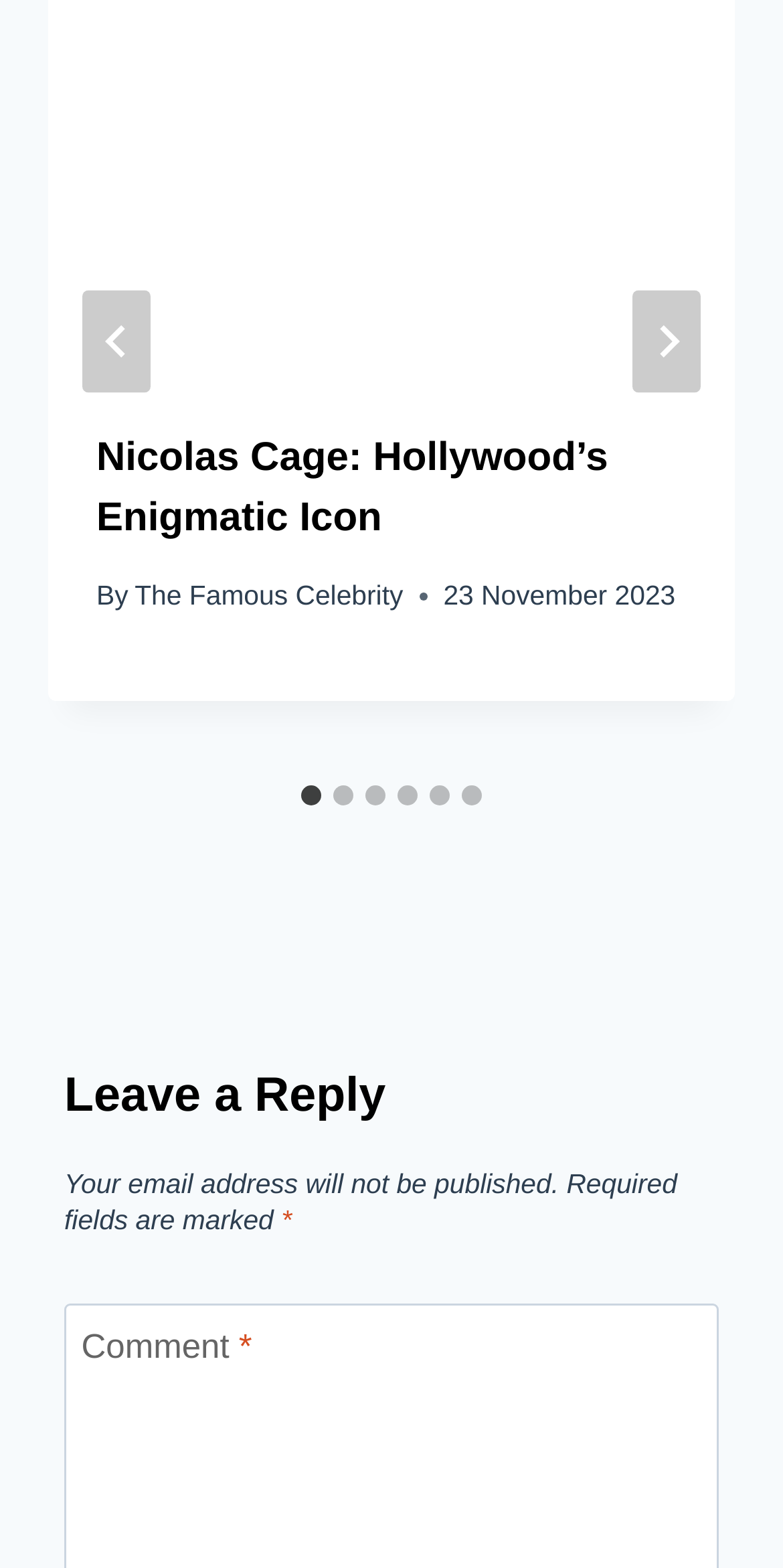Bounding box coordinates should be provided in the format (top-left x, top-left y, bottom-right x, bottom-right y) with all values between 0 and 1. Identify the bounding box for this UI element: The Famous Celebrity

[0.172, 0.37, 0.515, 0.39]